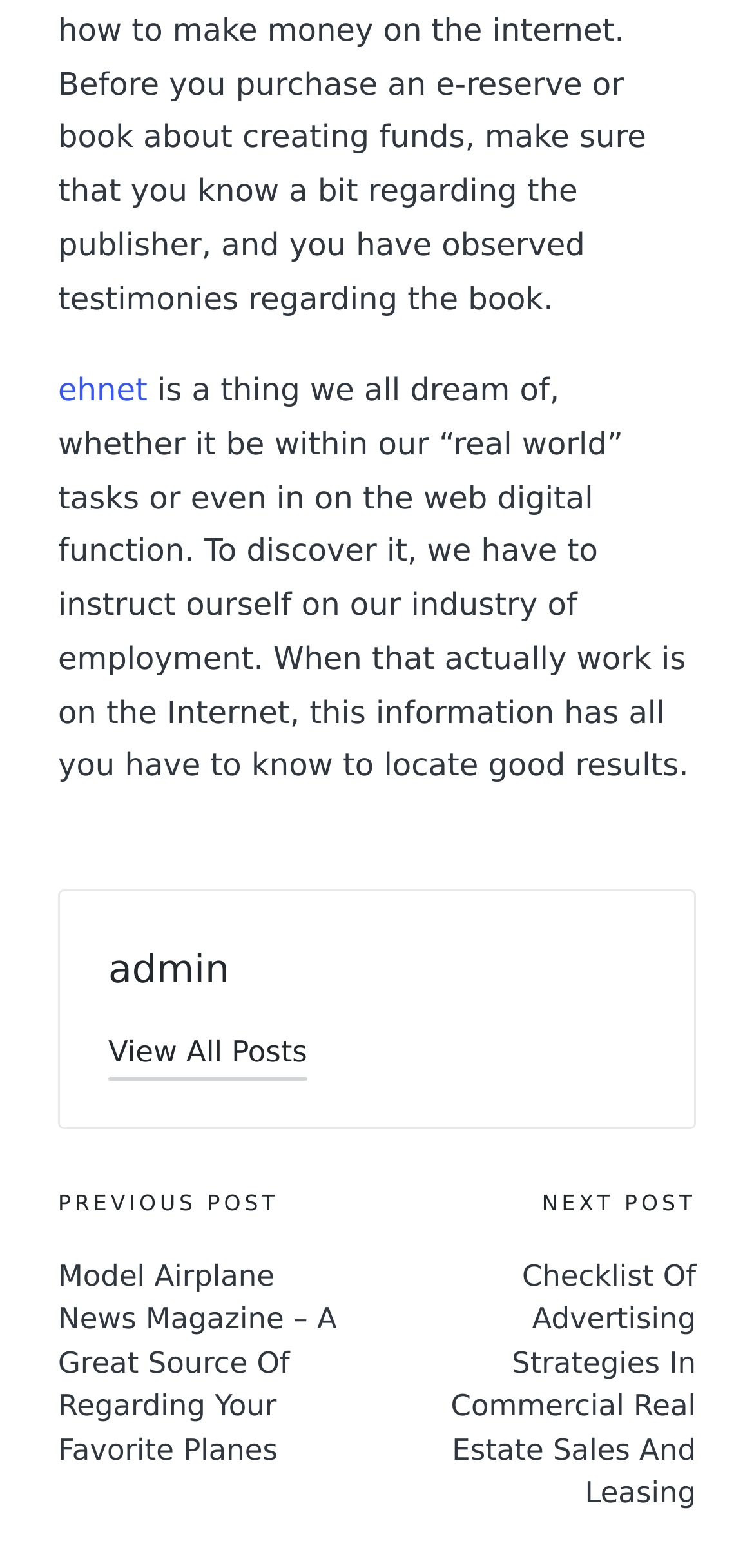Reply to the question below using a single word or brief phrase:
What is the purpose of the 'View All Posts' button?

to view all posts